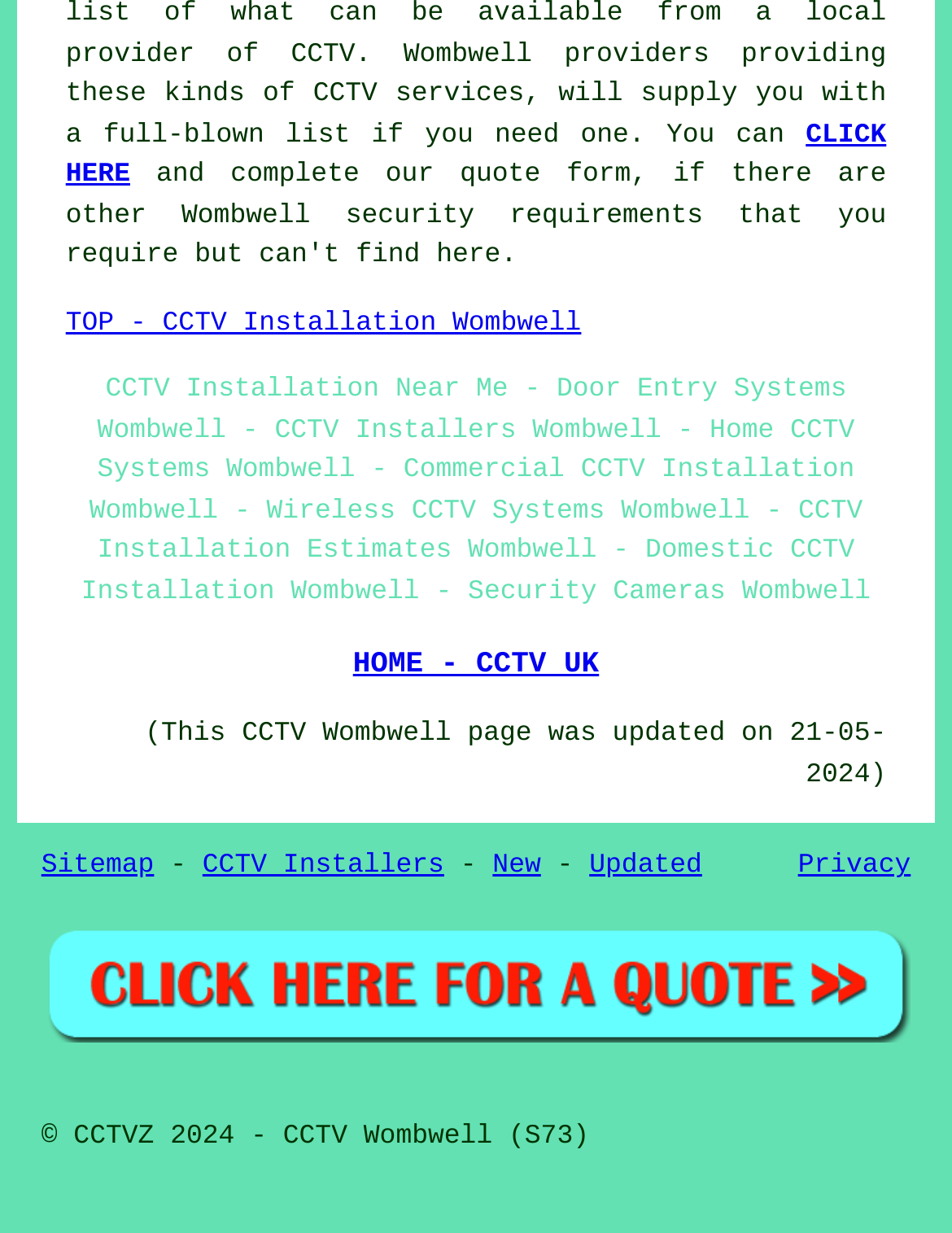How many links are there in the footer section?
Answer the question using a single word or phrase, according to the image.

5